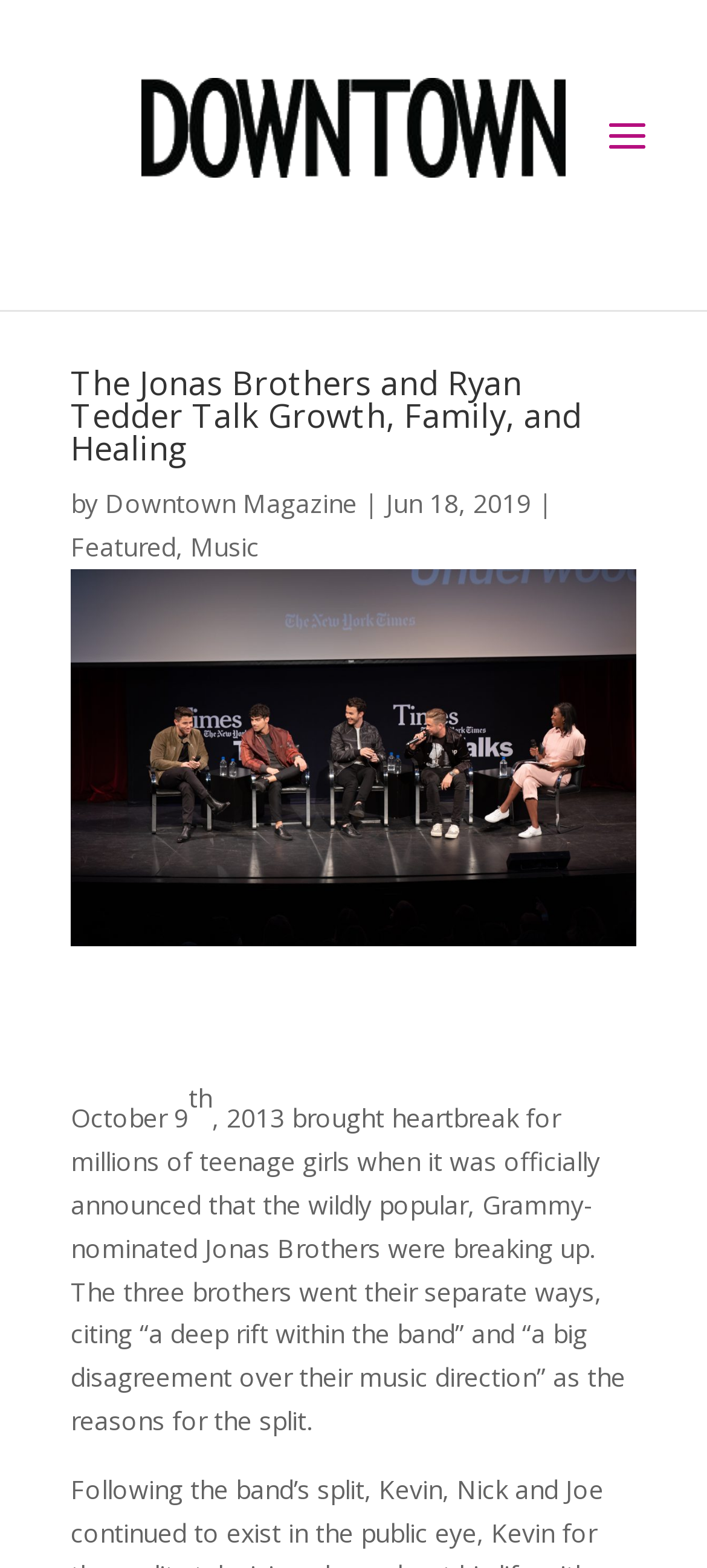Summarize the webpage with a detailed and informative caption.

The webpage is an article about the Jonas Brothers and Ryan Tedder, with a focus on their growth, family, and healing. At the top left of the page, there is a link to "Downtown Magazine" accompanied by an image with the same name. Below this, there is a static text "Select Page". 

The main heading of the article, "The Jonas Brothers and Ryan Tedder Talk Growth, Family, and Healing", is located near the top center of the page. Below the heading, there is a byline with the text "by" followed by a link to "Downtown Magazine" and a vertical bar. The date "Jun 18, 2019" is also present in this section.

To the right of the byline, there are two links, "Featured" and "Music", which are positioned side by side. Below these links, there is a large image that spans almost the entire width of the page.

The main content of the article starts below the image, with a static text "October 9" followed by a superscript "th". The article then describes how the Jonas Brothers broke up on October 9, 2013, citing a deep rift within the band and a disagreement over their music direction as the reasons for the split.